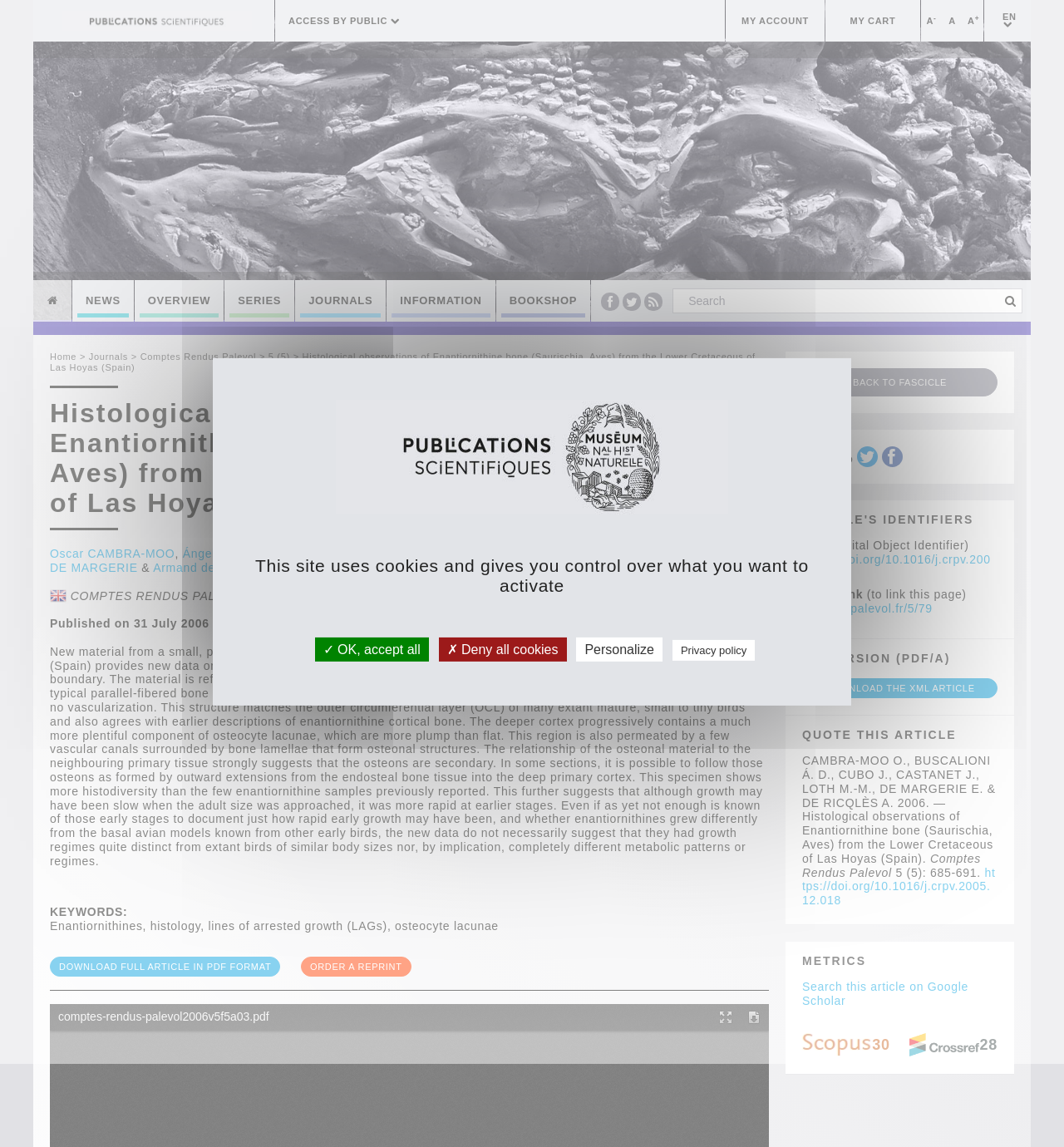Can you identify the bounding box coordinates of the clickable region needed to carry out this instruction: 'Get Into Fishing'? The coordinates should be four float numbers within the range of 0 to 1, stated as [left, top, right, bottom].

None